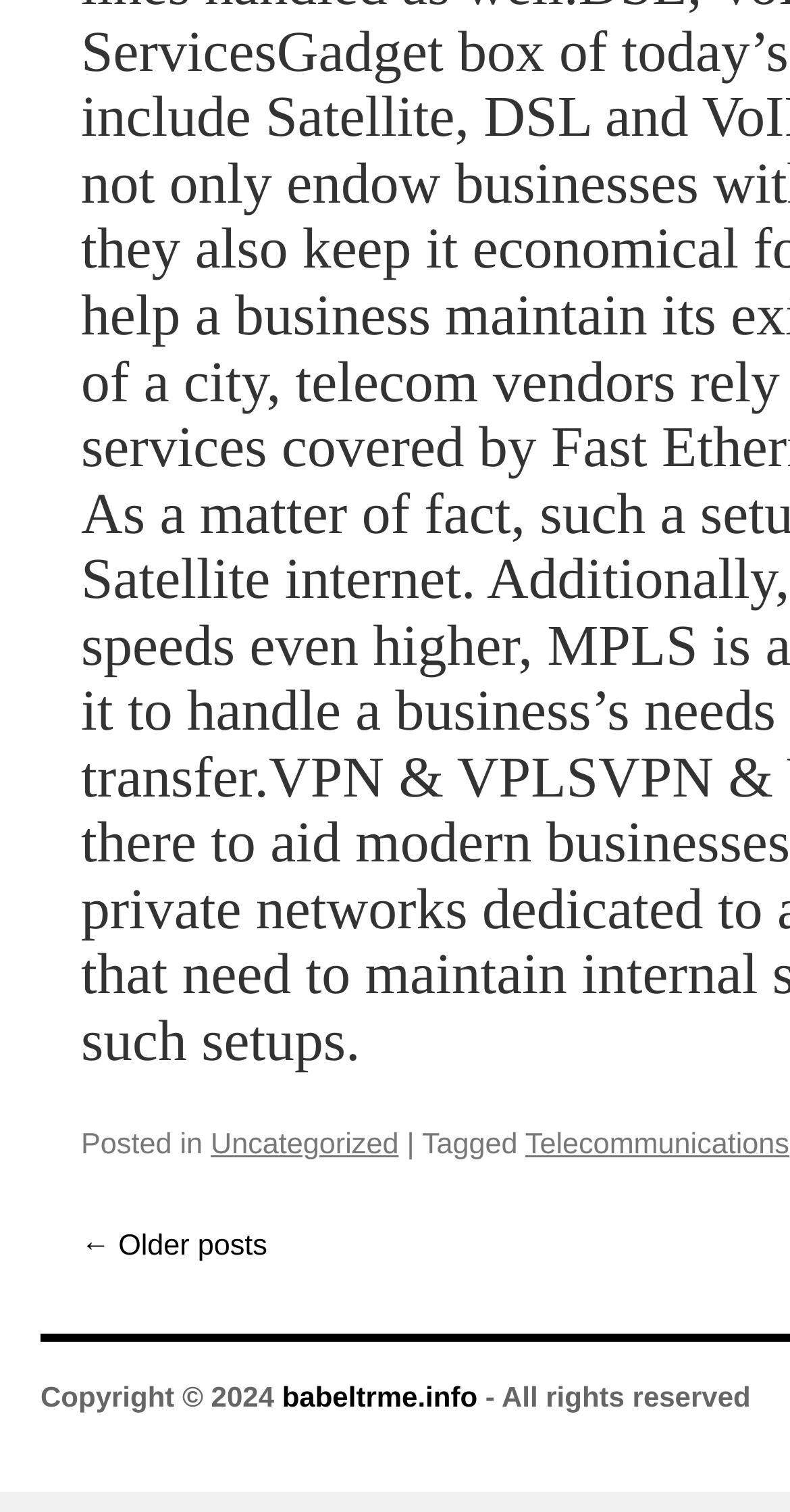What is the tag of the post?
Refer to the image and provide a one-word or short phrase answer.

Telecommunications